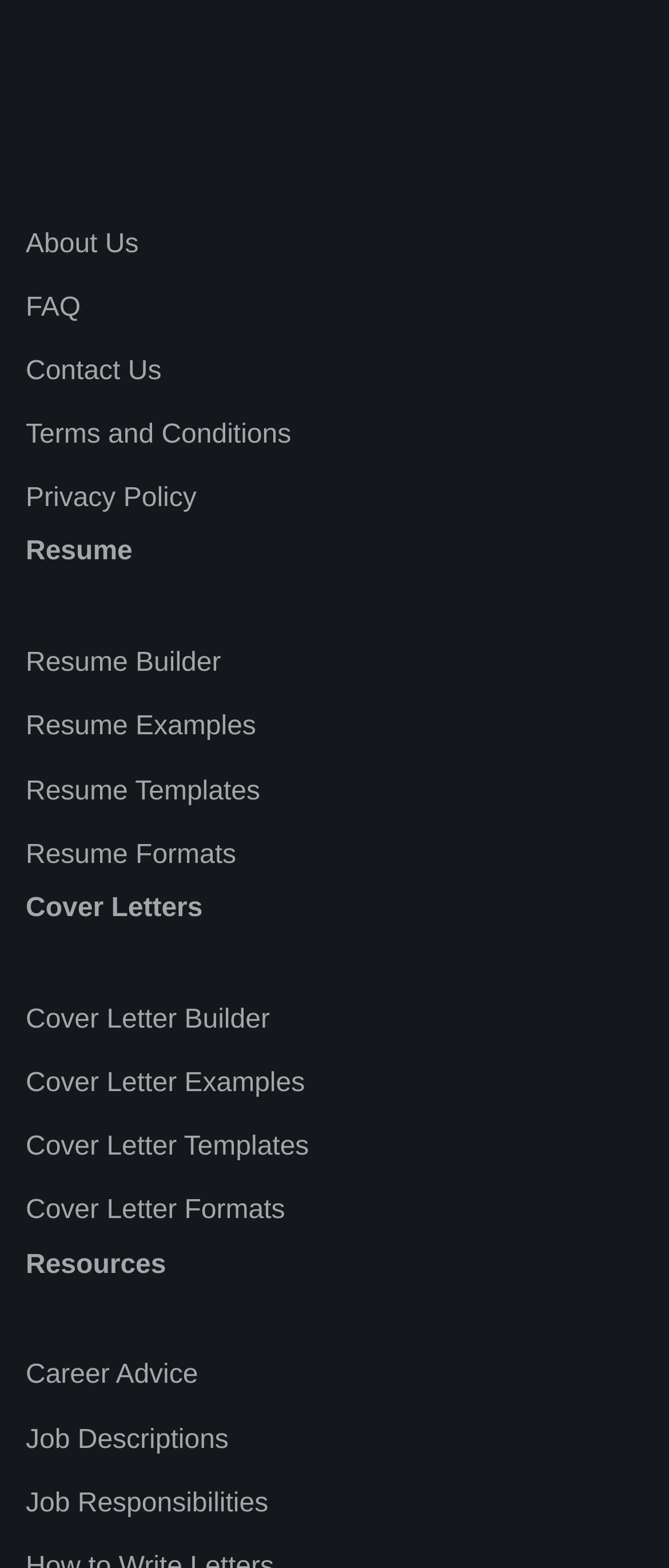What is the second type of cover letter resource available?
Based on the image, respond with a single word or phrase.

Cover Letter Examples